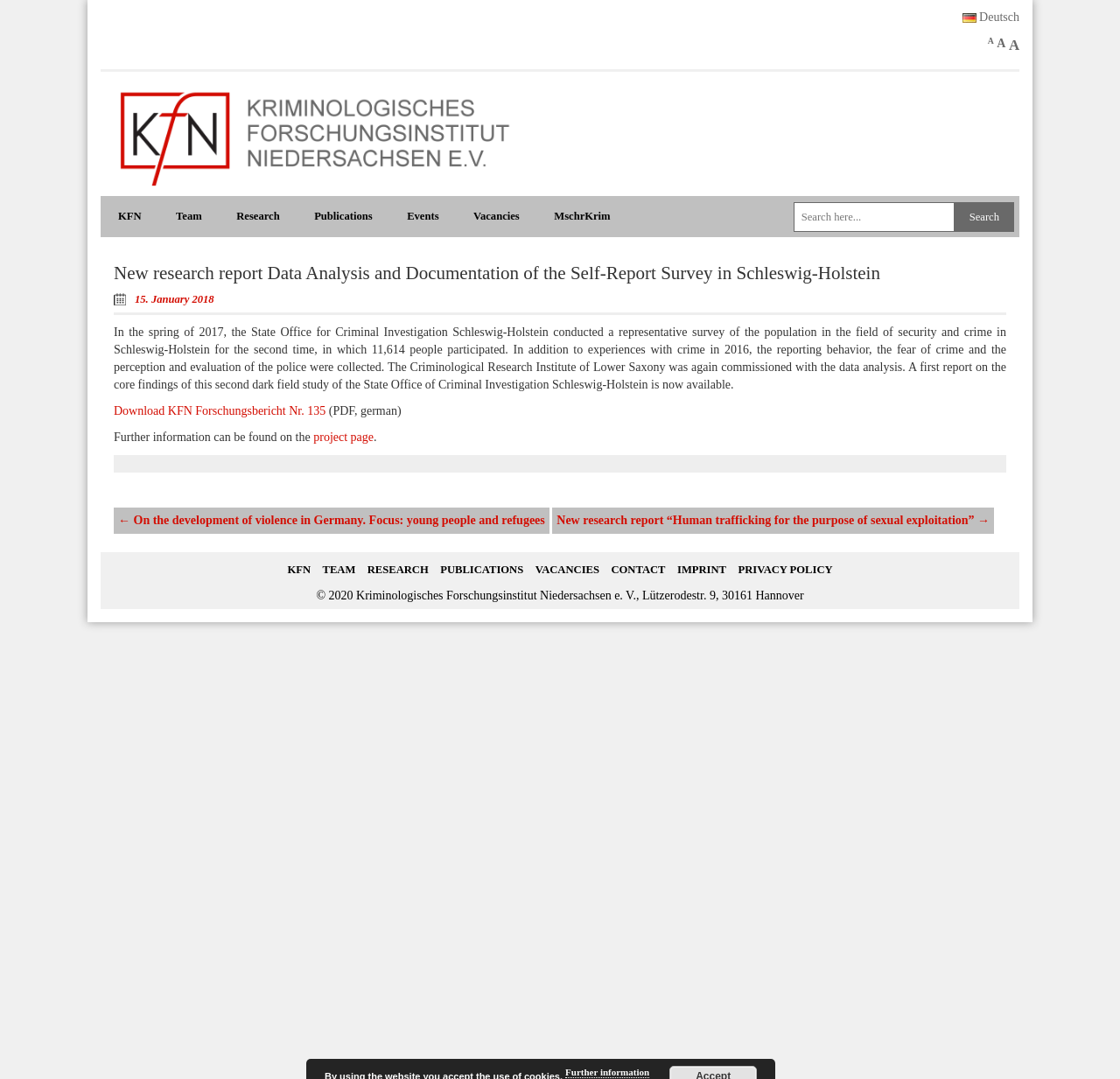Identify the bounding box of the UI element described as follows: "Events". Provide the coordinates as four float numbers in the range of 0 to 1 [left, top, right, bottom].

[0.348, 0.182, 0.407, 0.22]